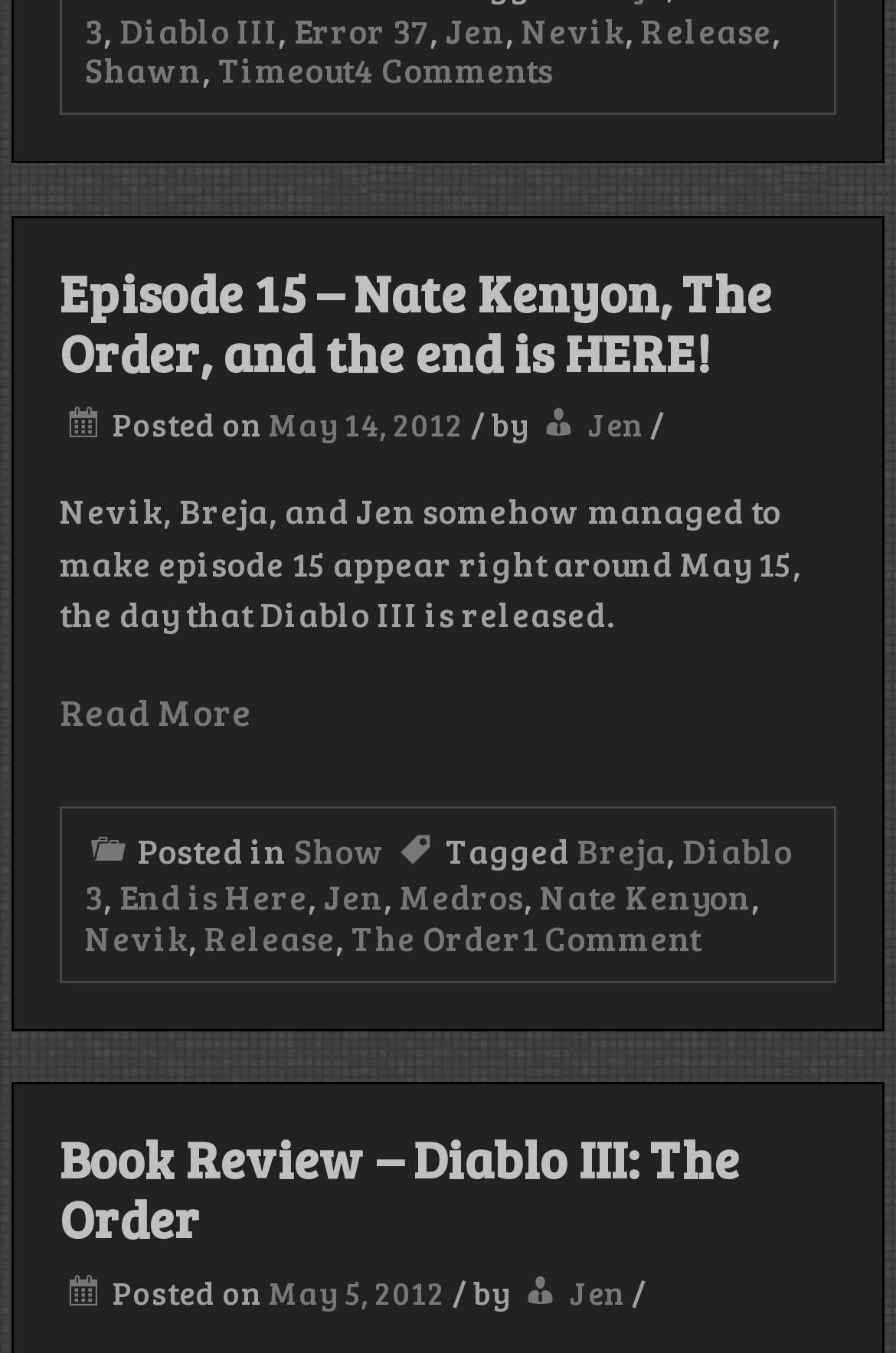Specify the bounding box coordinates of the element's region that should be clicked to achieve the following instruction: "Check the comments on the post about Nate Kenyon, The Order, and the end is HERE!". The bounding box coordinates consist of four float numbers between 0 and 1, in the format [left, top, right, bottom].

[0.582, 0.675, 0.782, 0.709]